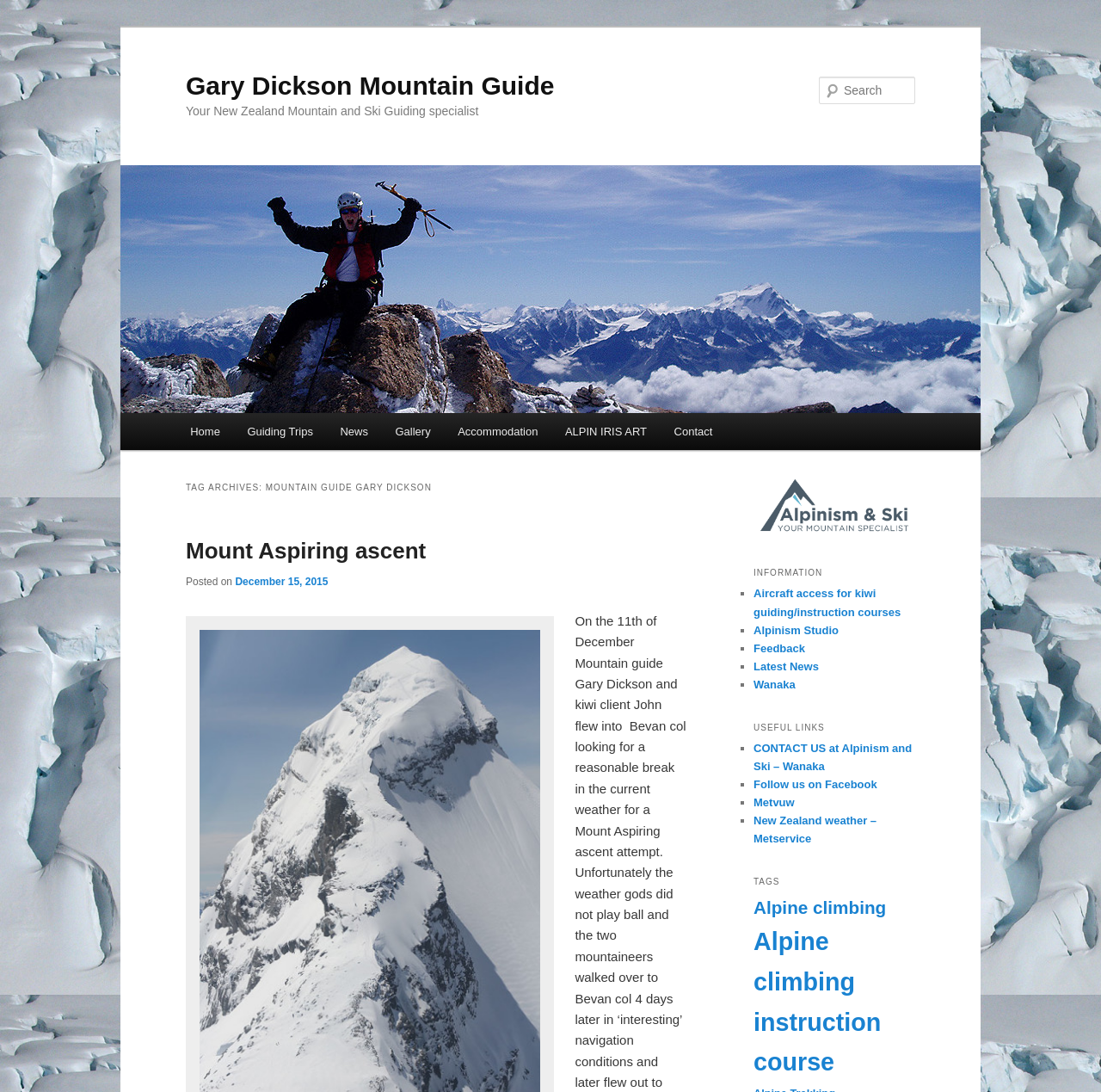Predict the bounding box coordinates of the area that should be clicked to accomplish the following instruction: "View guiding trips". The bounding box coordinates should consist of four float numbers between 0 and 1, i.e., [left, top, right, bottom].

[0.212, 0.378, 0.297, 0.412]